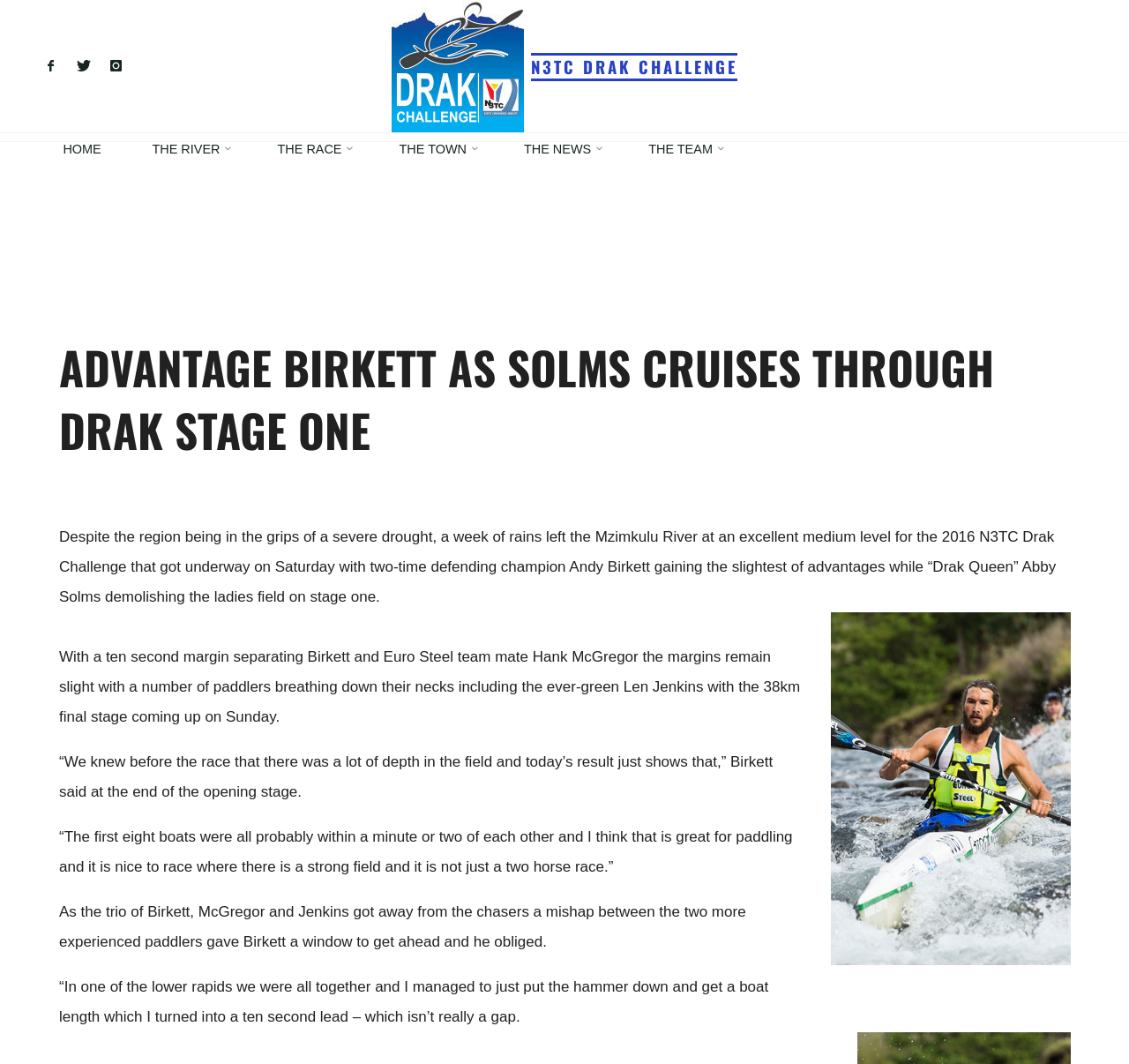What is the margin between Birkett and McGregor?
Please respond to the question with a detailed and informative answer.

The article states that there is a ten-second margin separating Birkett and Euro Steel team mate Hank McGregor.